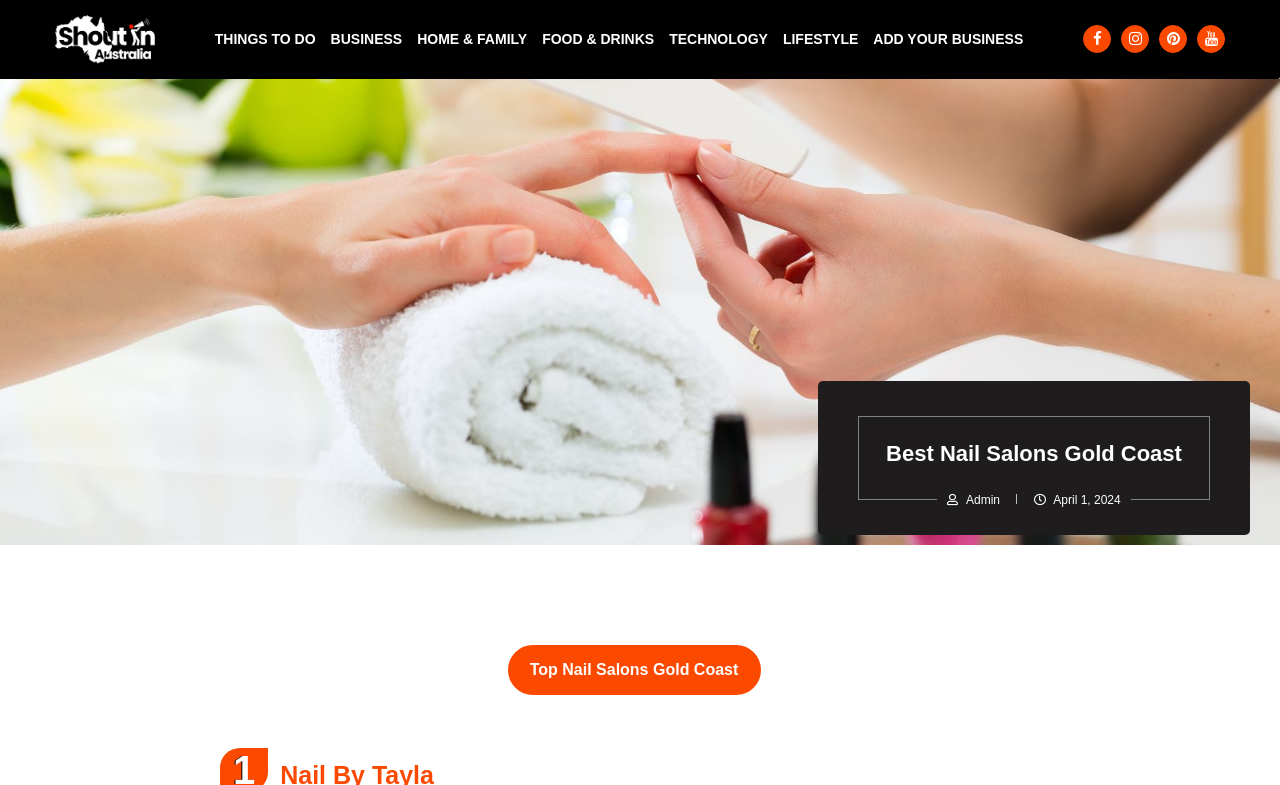Identify the bounding box coordinates of the clickable region required to complete the instruction: "View cabin gallery". The coordinates should be given as four float numbers within the range of 0 and 1, i.e., [left, top, right, bottom].

None